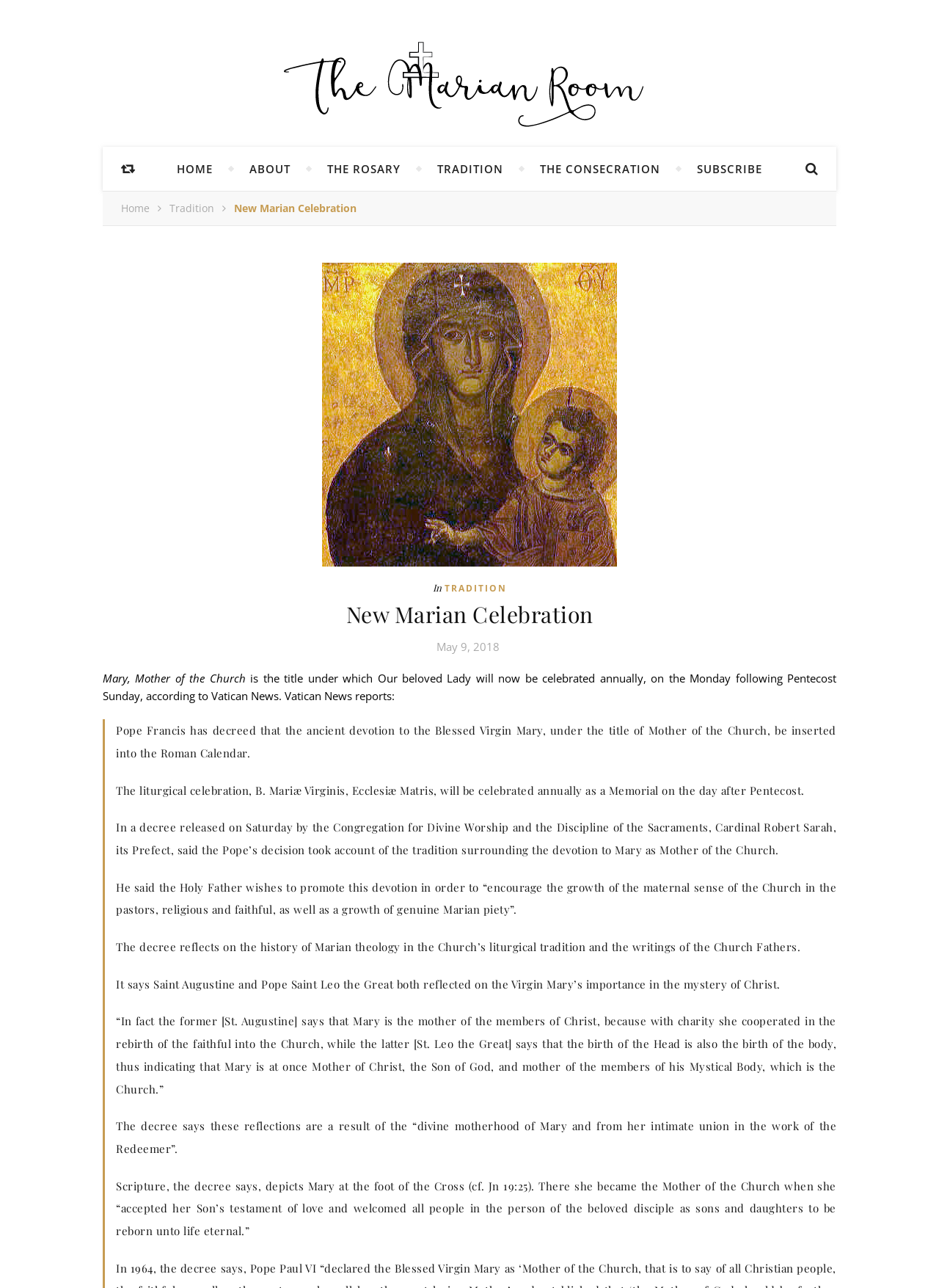Answer the question in one word or a short phrase:
What is the name of the Cardinal who released the decree?

Cardinal Robert Sarah